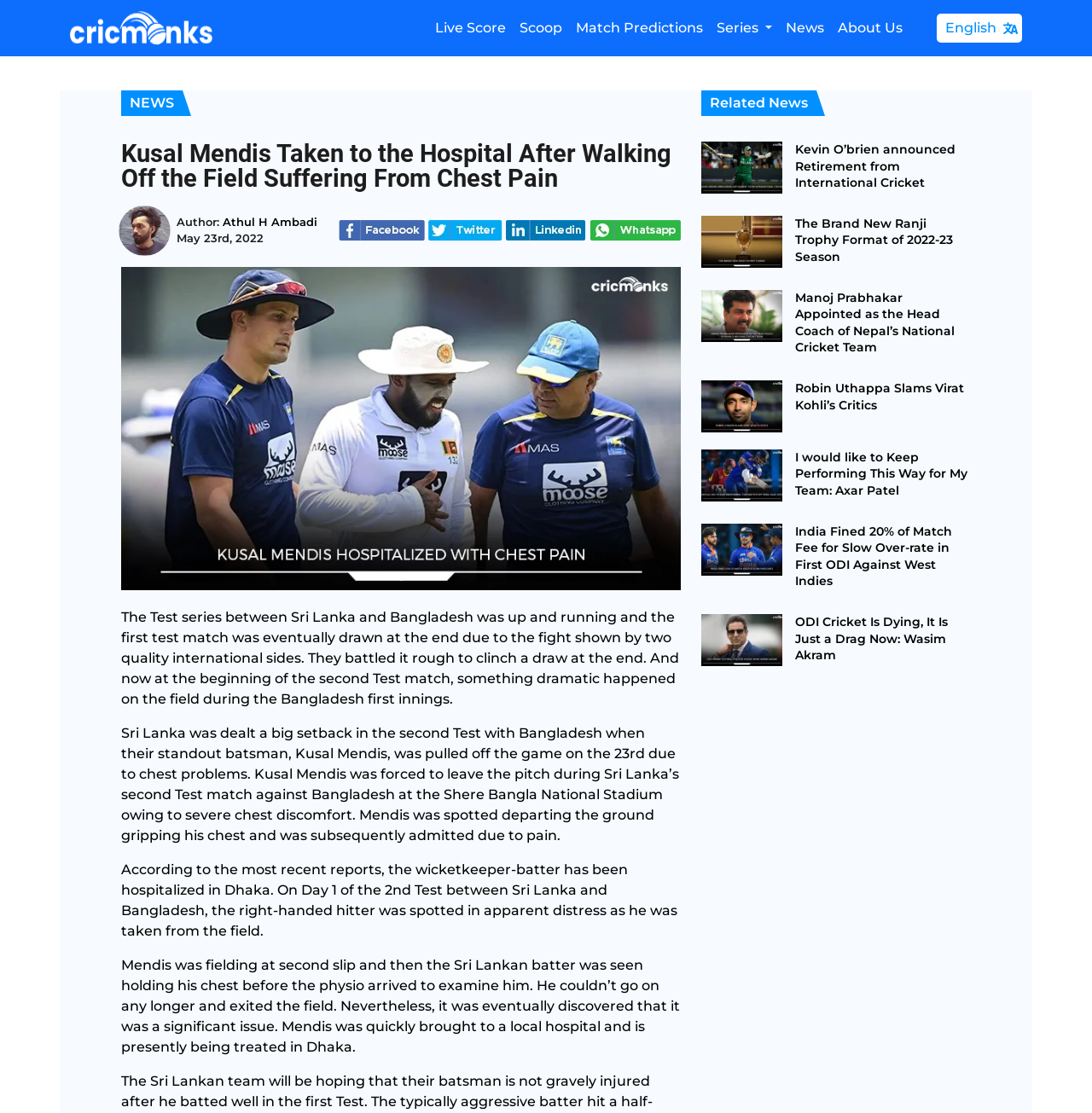What is the name of the website?
Using the visual information, answer the question in a single word or phrase.

CricMonks.com